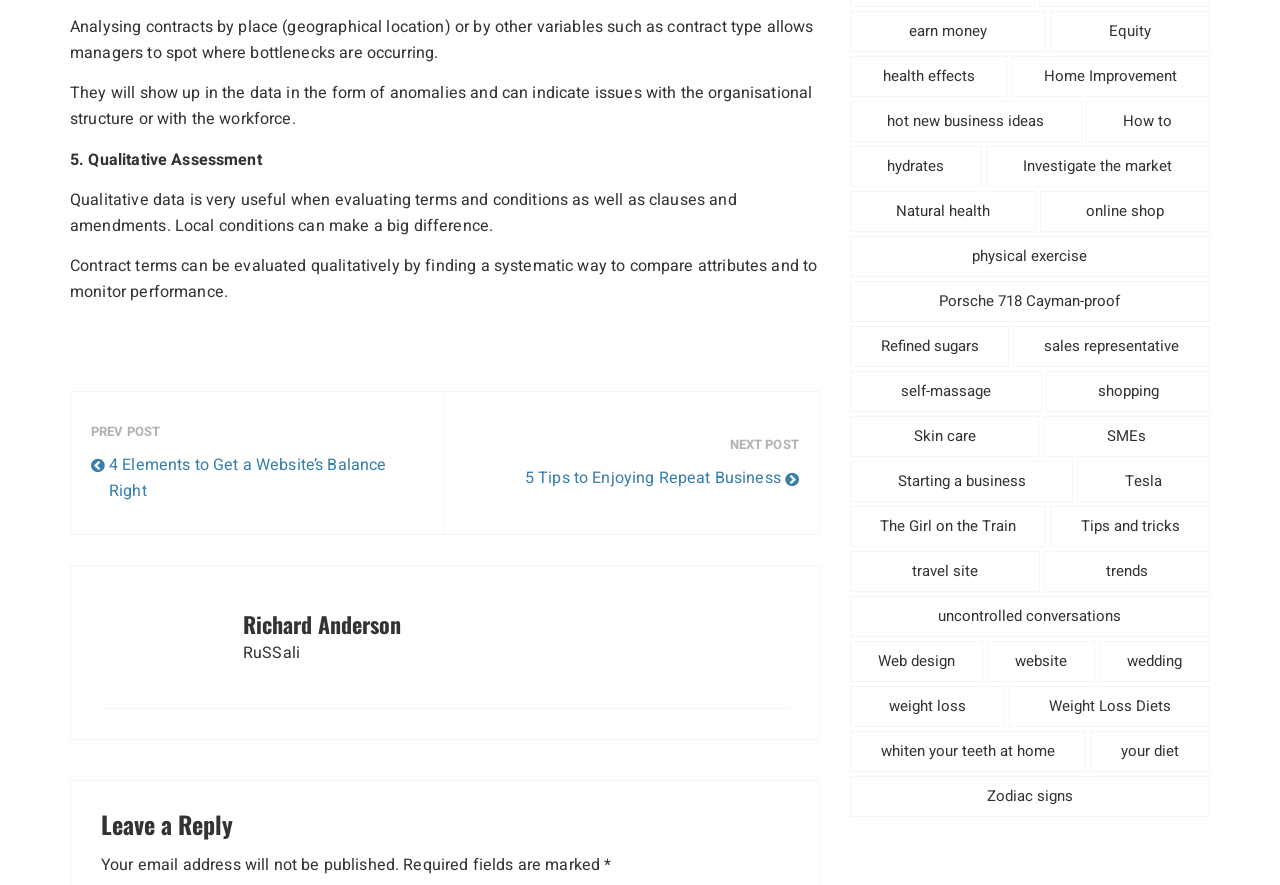Given the webpage screenshot, identify the bounding box of the UI element that matches this description: "self-massage".

[0.664, 0.419, 0.814, 0.465]